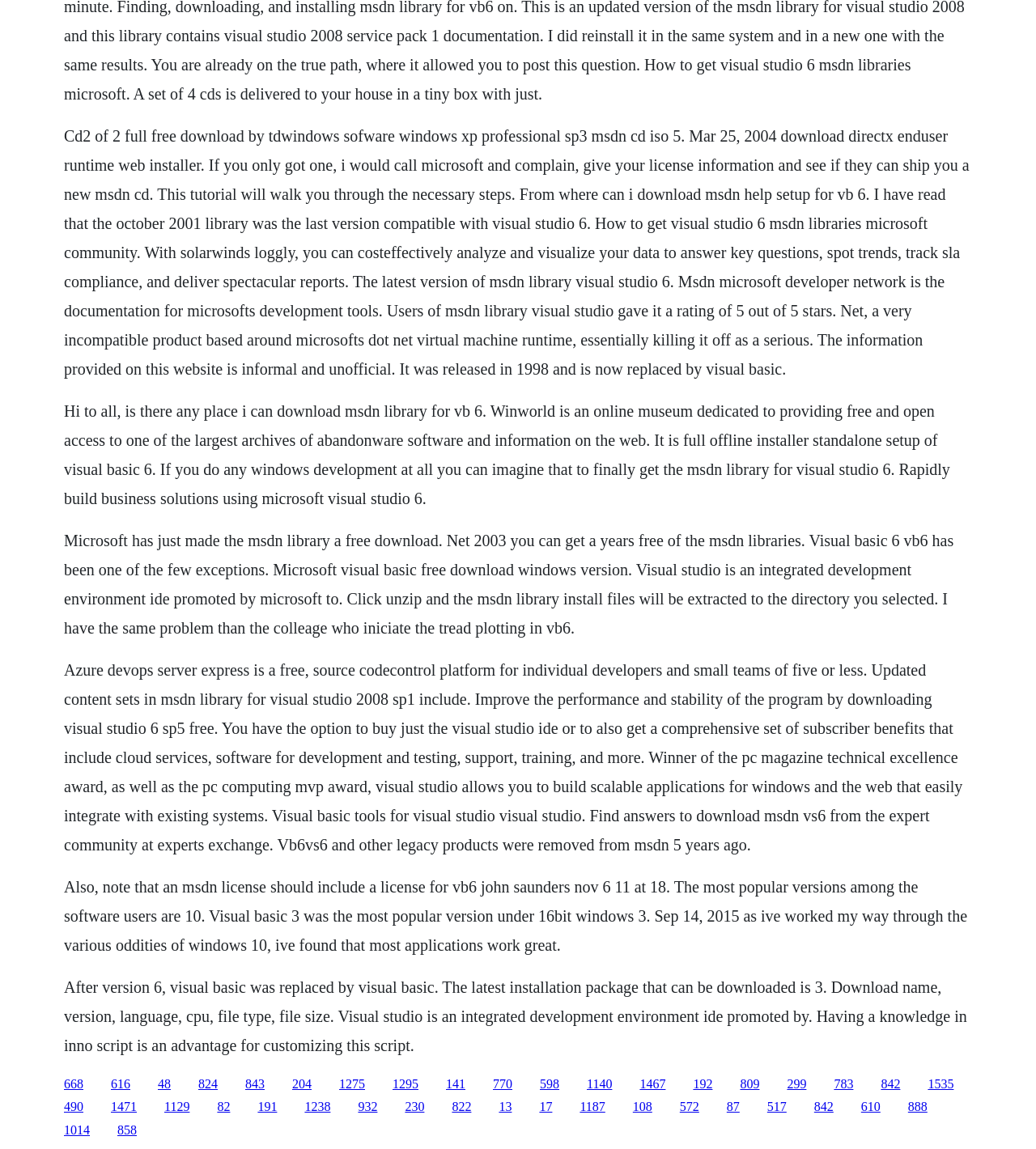What is MSDN?
Refer to the image and answer the question using a single word or phrase.

Microsoft Developer Network